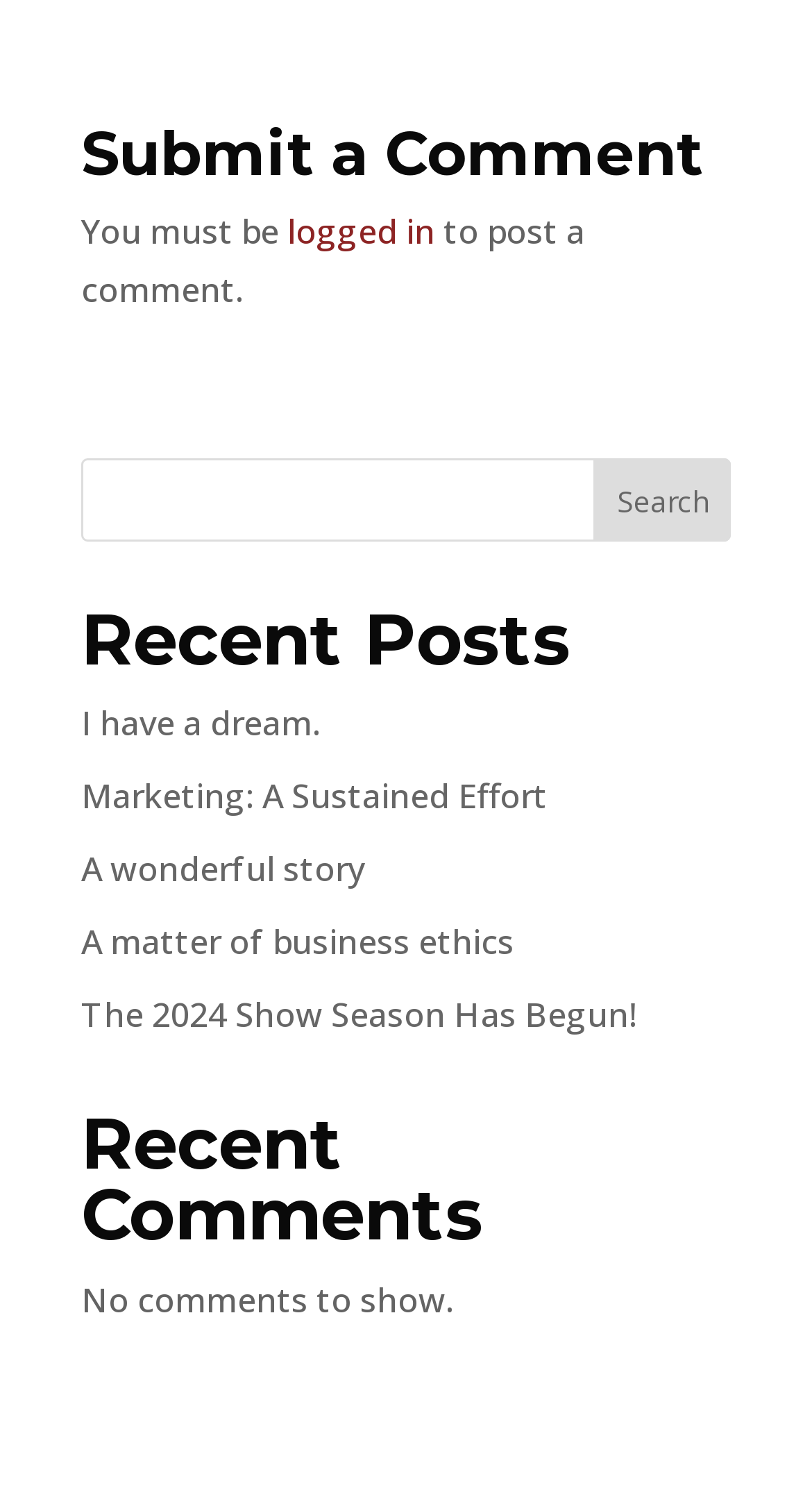Determine the bounding box coordinates of the region I should click to achieve the following instruction: "Read 'I have a dream.' post". Ensure the bounding box coordinates are four float numbers between 0 and 1, i.e., [left, top, right, bottom].

[0.1, 0.47, 0.395, 0.501]